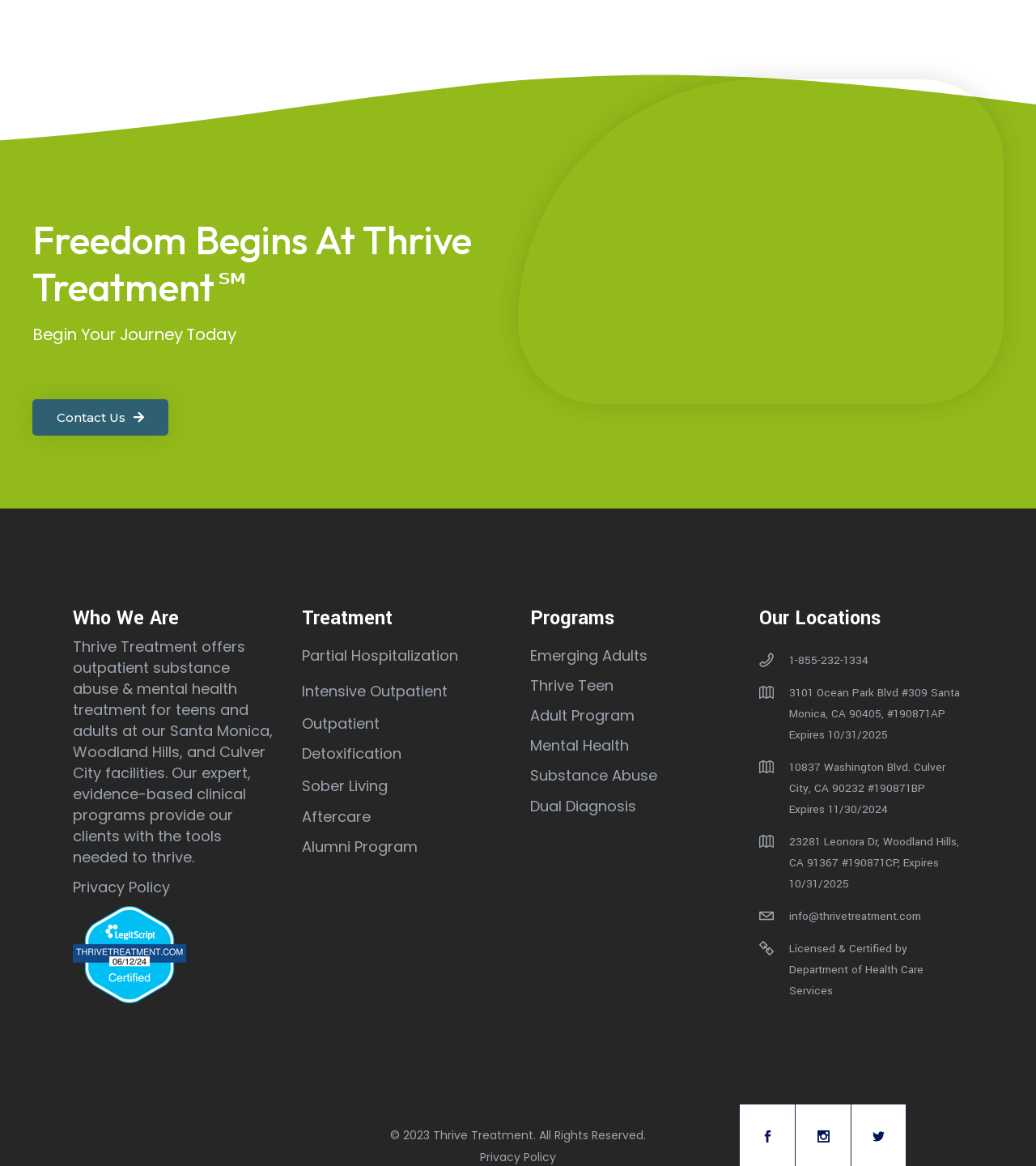What are the locations of the treatment centers?
Using the image, provide a detailed and thorough answer to the question.

The locations of the treatment centers can be found in the links under the heading 'Our Locations', which include addresses in Santa Monica, Woodland Hills, and Culver City.